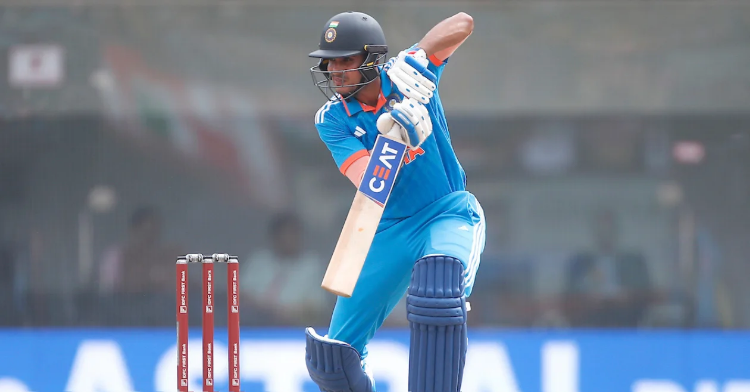Provide a comprehensive description of the image.

The image captures an intense moment from a cricket match, prominently featuring a player from the Indian national team. Dressed in the team's traditional blue jersey, the player is poised to take a swing with his bat, showcasing a focused expression as he prepares to face a delivery. In the background, the iconic red wickets stand firm, hinting at the competitive atmosphere of the game. With the audience visible in a blurred backdrop, this scene encapsulates the thrill and unpredictability of cricket, particularly significant as the Indian team faces a major setback with the recent news of Shubman Gill's hospitalization due to a drop in platelet count ahead of their clash against Afghanistan in the ICC Cricket World Cup 2023.